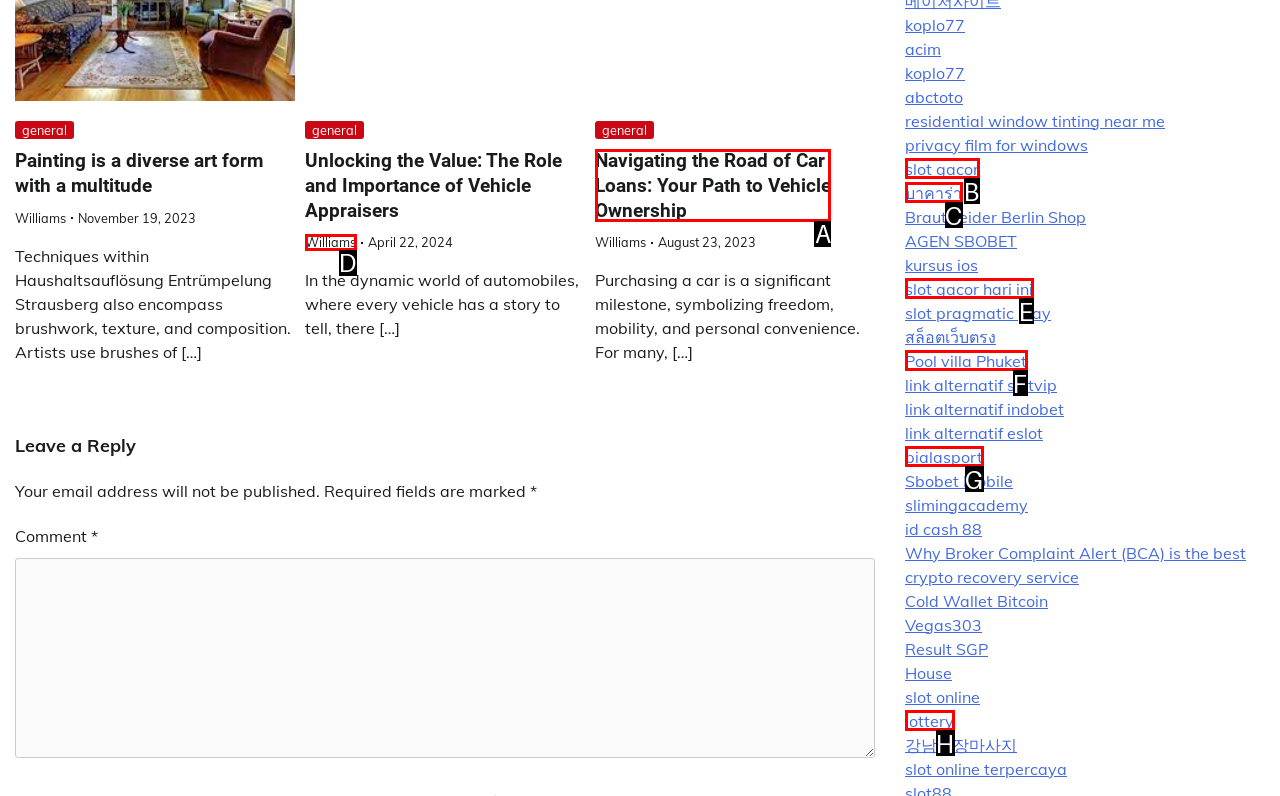Please indicate which HTML element to click in order to fulfill the following task: Click on the link to navigate the road of car loans Respond with the letter of the chosen option.

A